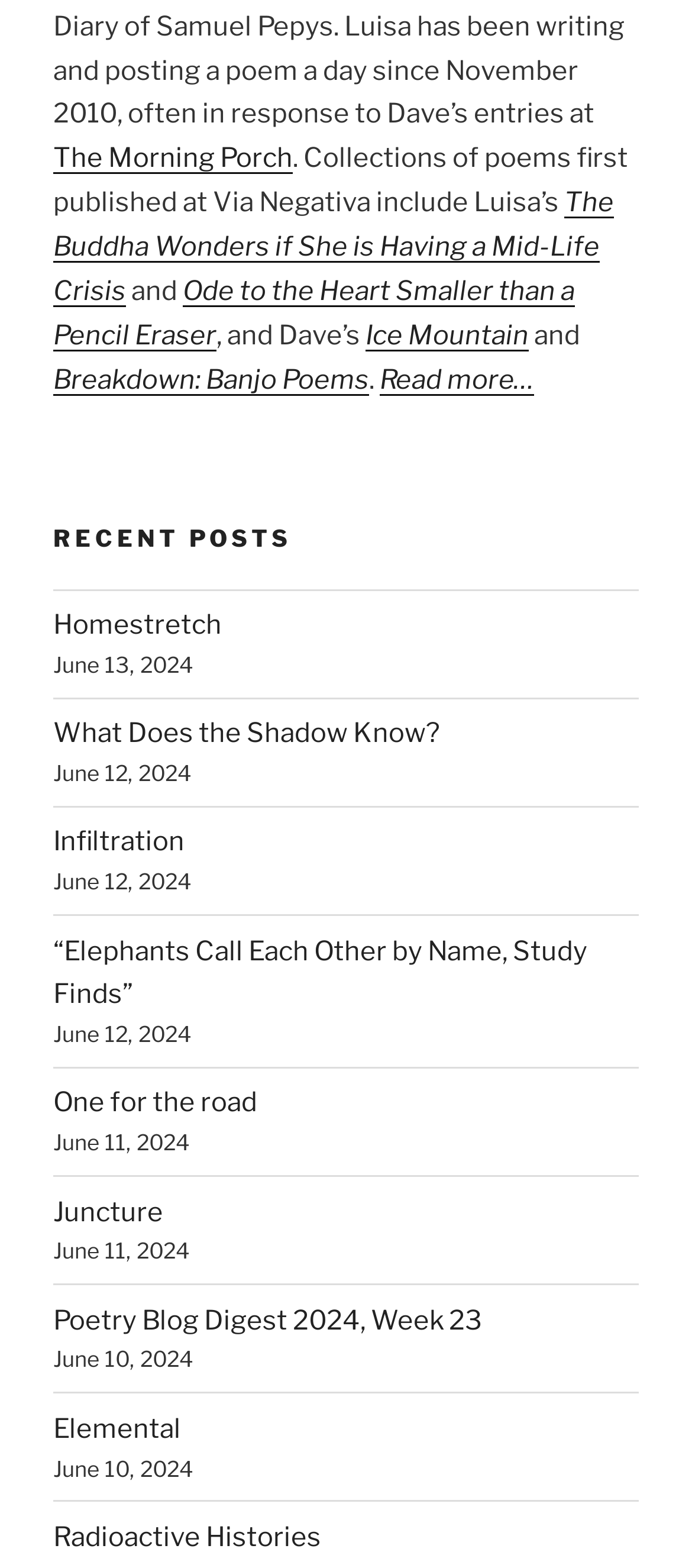Find the bounding box coordinates for the element described here: "What Does the Shadow Know?".

[0.077, 0.458, 0.636, 0.478]